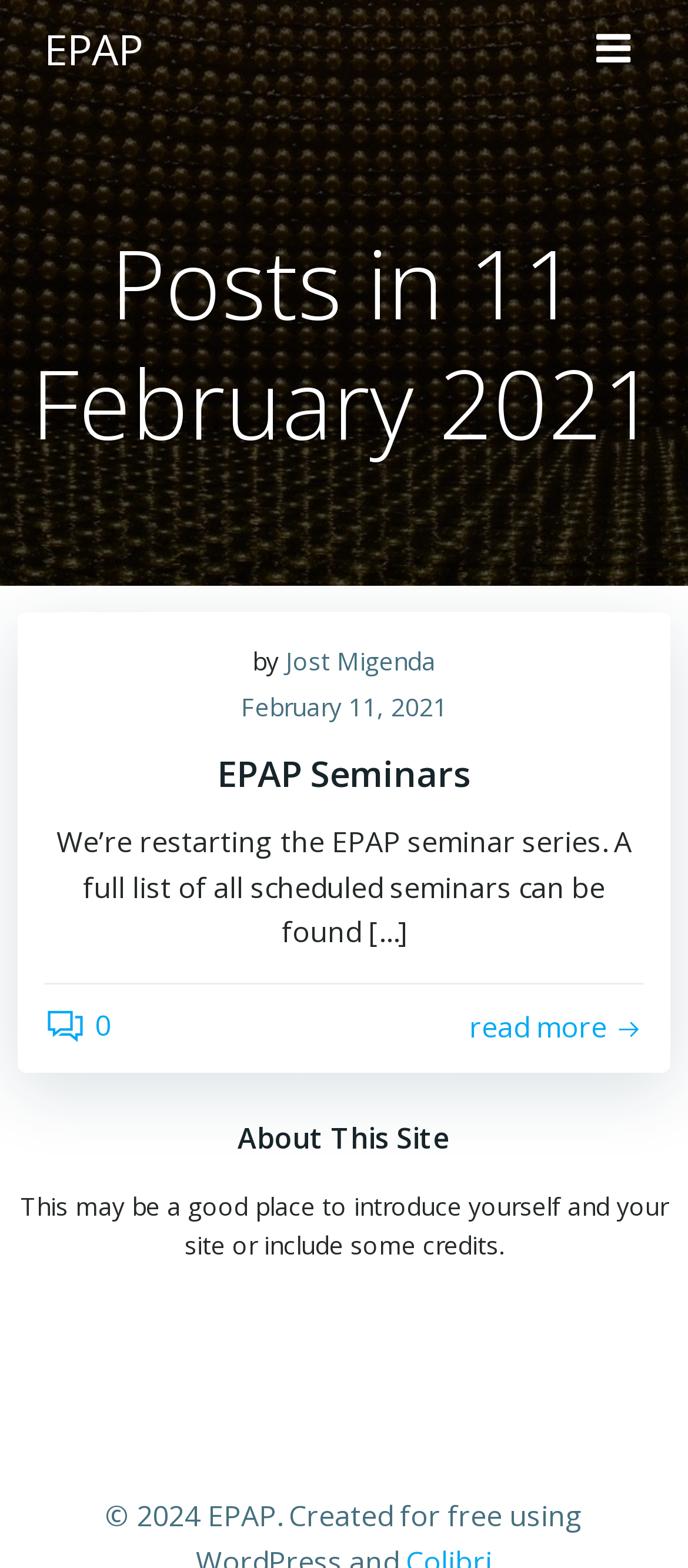What is the date of the post?
Please provide a full and detailed response to the question.

I found the answer by looking at the link with the text 'February 11, 2021' which is located next to the text 'by'.